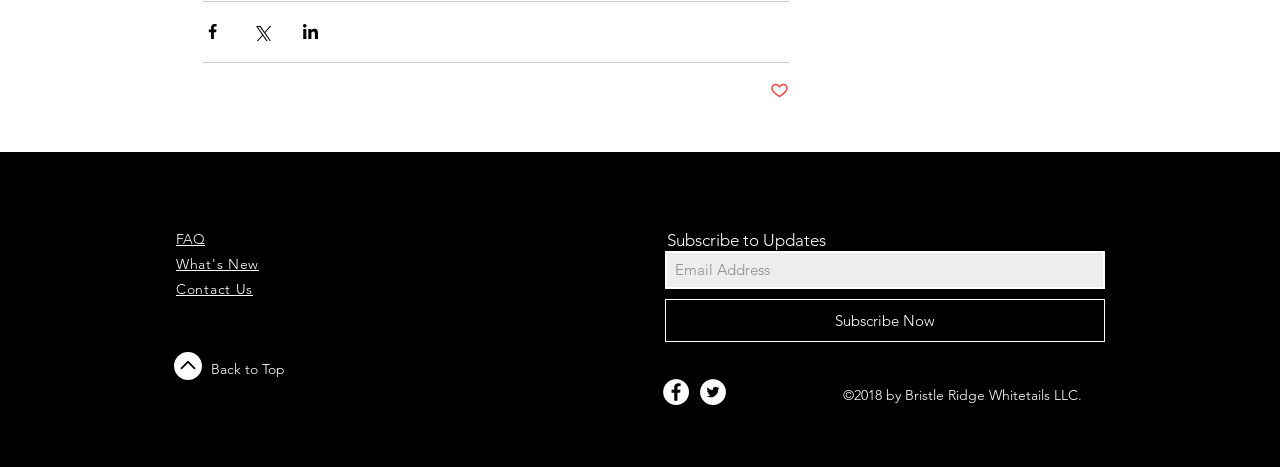Provide the bounding box coordinates of the HTML element this sentence describes: "aria-label="Facebook - White Circle"". The bounding box coordinates consist of four float numbers between 0 and 1, i.e., [left, top, right, bottom].

[0.518, 0.812, 0.538, 0.867]